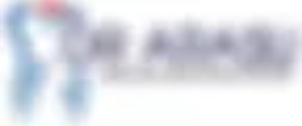What does the color palette suggest?
We need a detailed and meticulous answer to the question.

The color palette used in the logo of Dr. Arasu Specialist Dental, Oral Surgery, and Implant Clinic conveys a sense of professionalism and care, which aligns with the clinic's commitment to patient satisfaction and quality dental services.